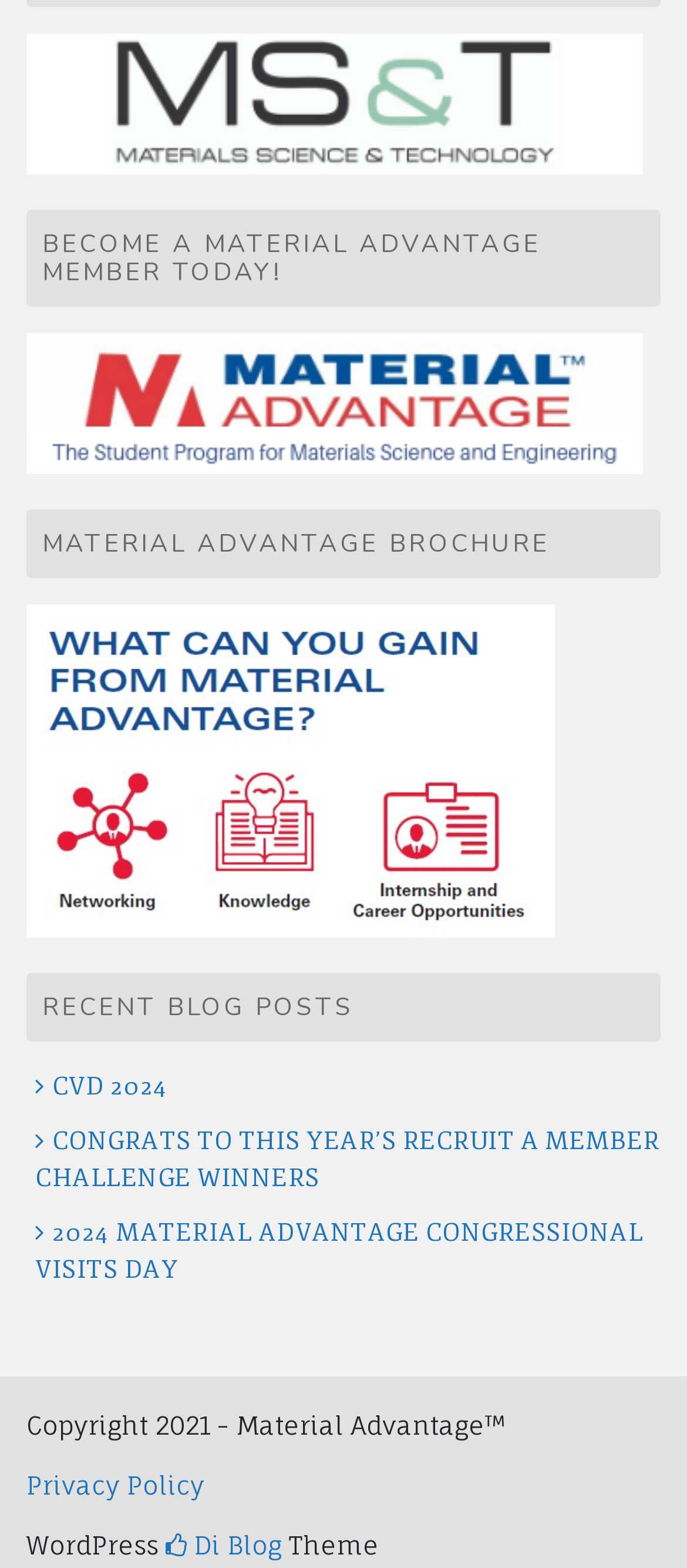Please determine the bounding box coordinates of the section I need to click to accomplish this instruction: "Click on BECOME A MATERIAL ADVANTAGE MEMBER TODAY!".

[0.038, 0.134, 0.962, 0.196]